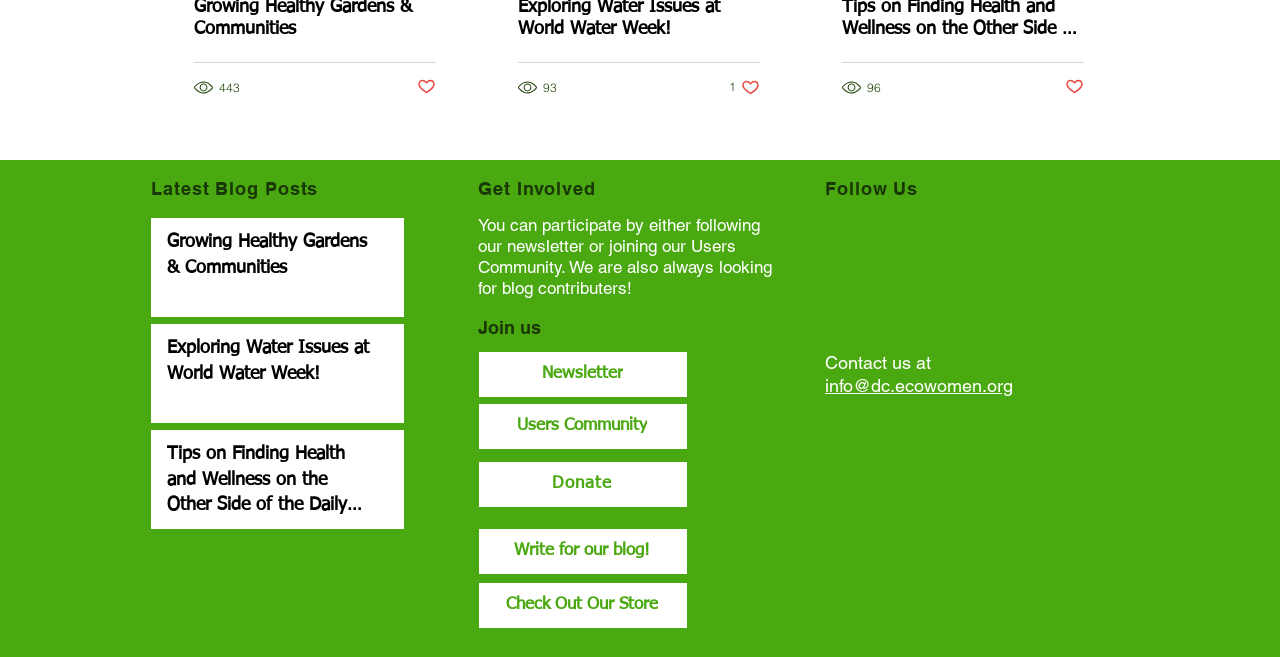Can you specify the bounding box coordinates of the area that needs to be clicked to fulfill the following instruction: "Read the 'Growing Healthy Gardens & Communities' post"?

[0.13, 0.351, 0.294, 0.44]